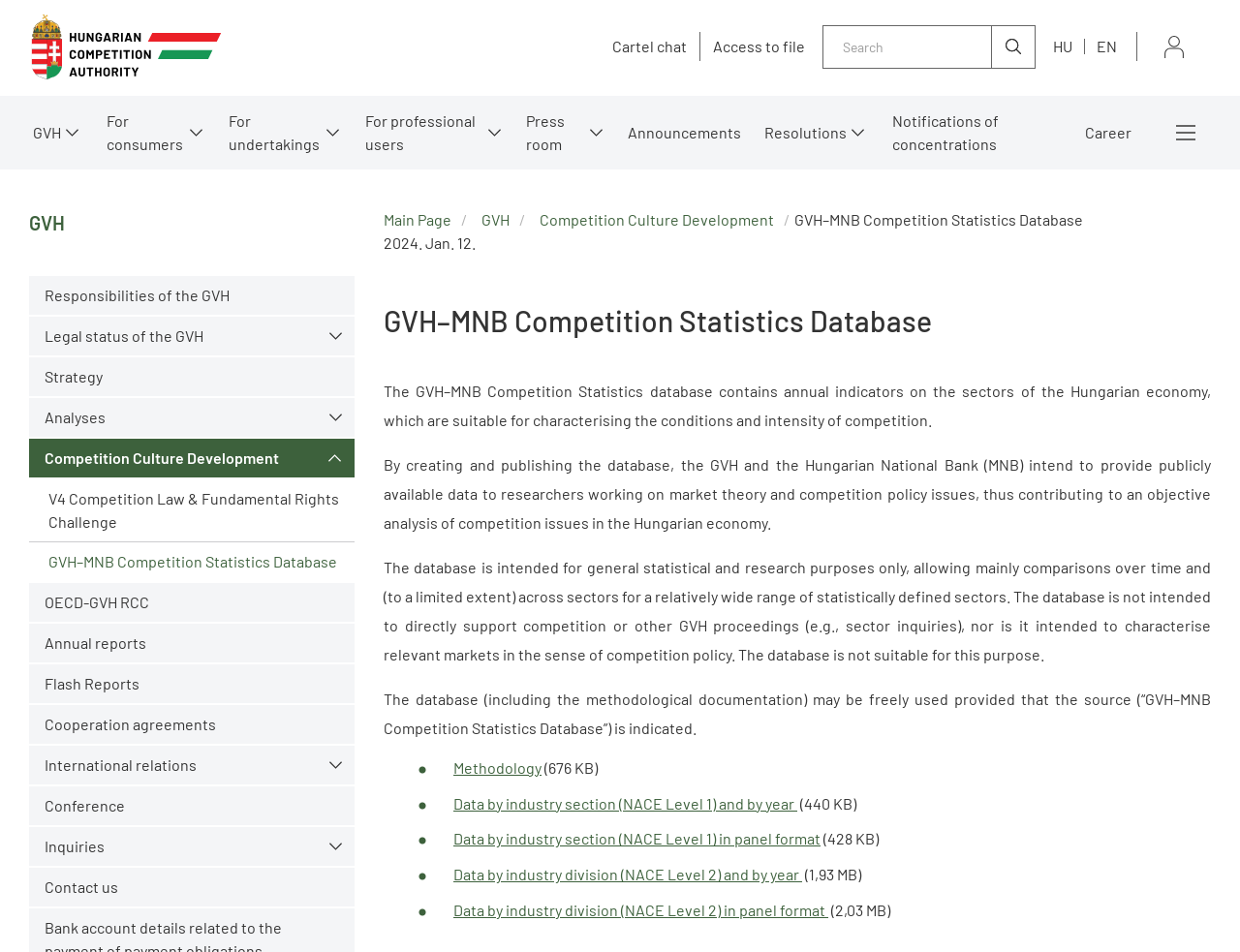How many types of data are available for download?
Answer the question with a single word or phrase derived from the image.

4